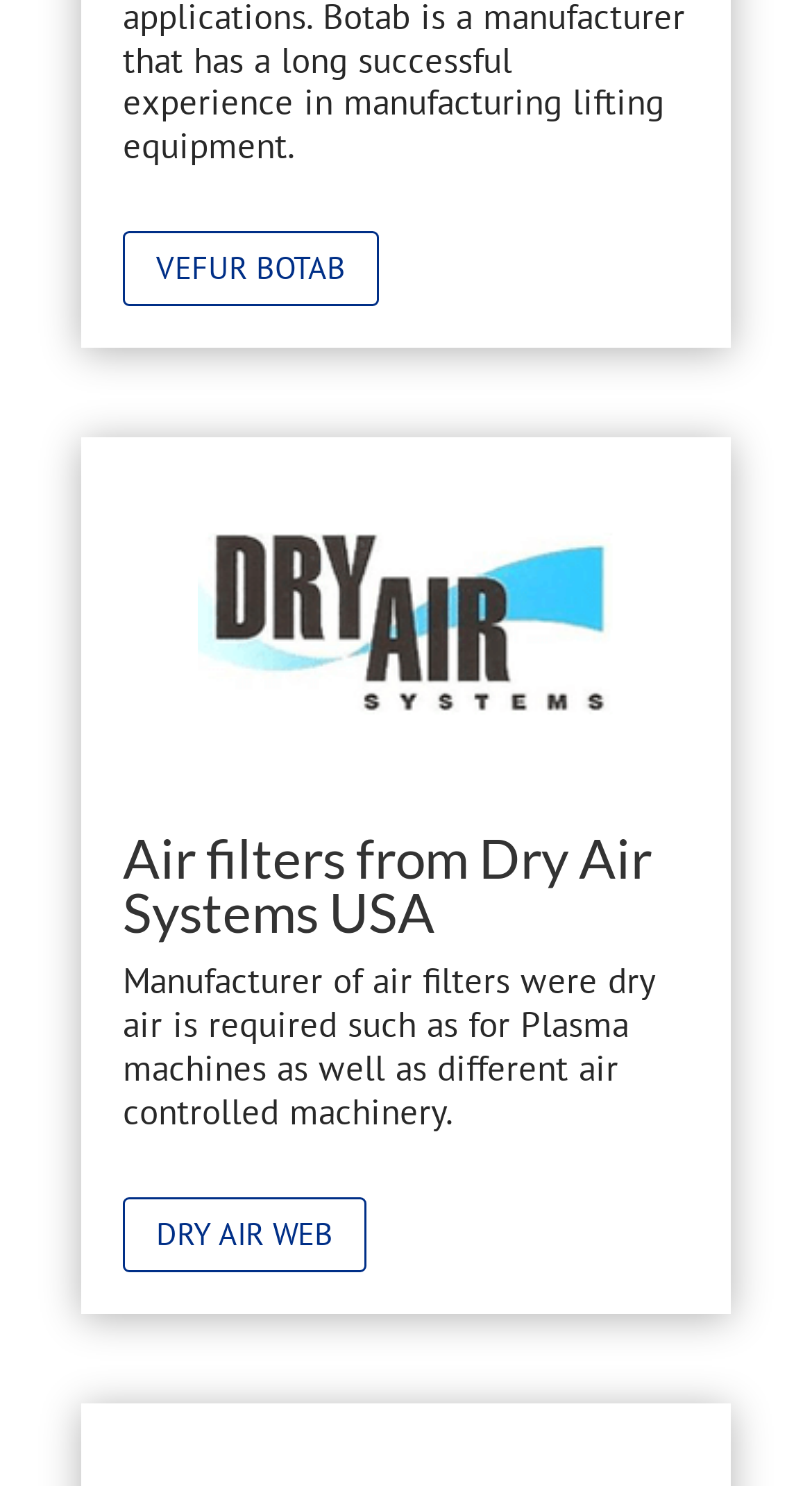Determine the bounding box coordinates for the HTML element mentioned in the following description: "DRY AIR WEB". The coordinates should be a list of four floats ranging from 0 to 1, represented as [left, top, right, bottom].

[0.151, 0.805, 0.451, 0.856]